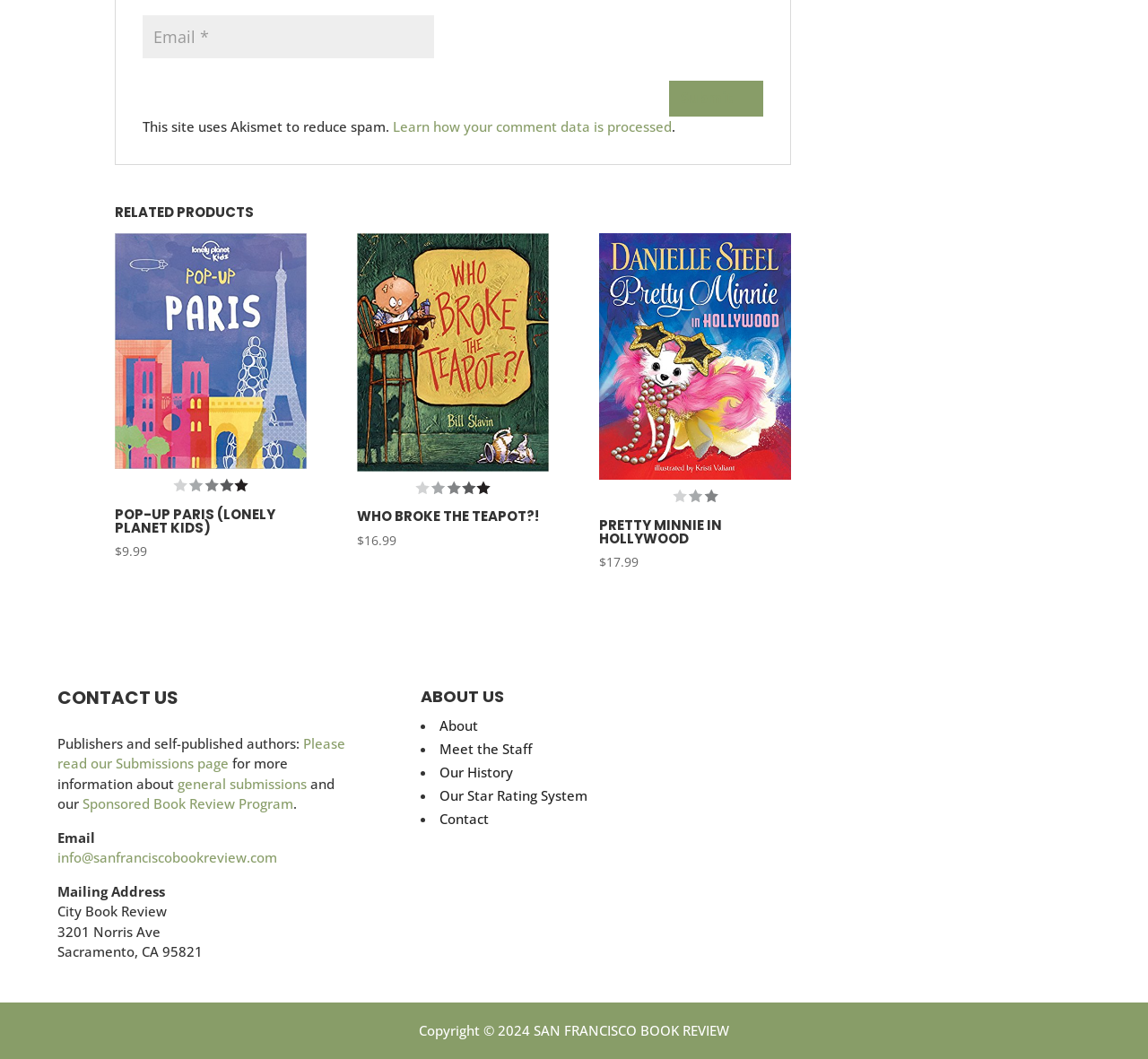Respond with a single word or phrase to the following question: What is the price of 'WHO BROKE THE TEAPOT?!'?

$16.99